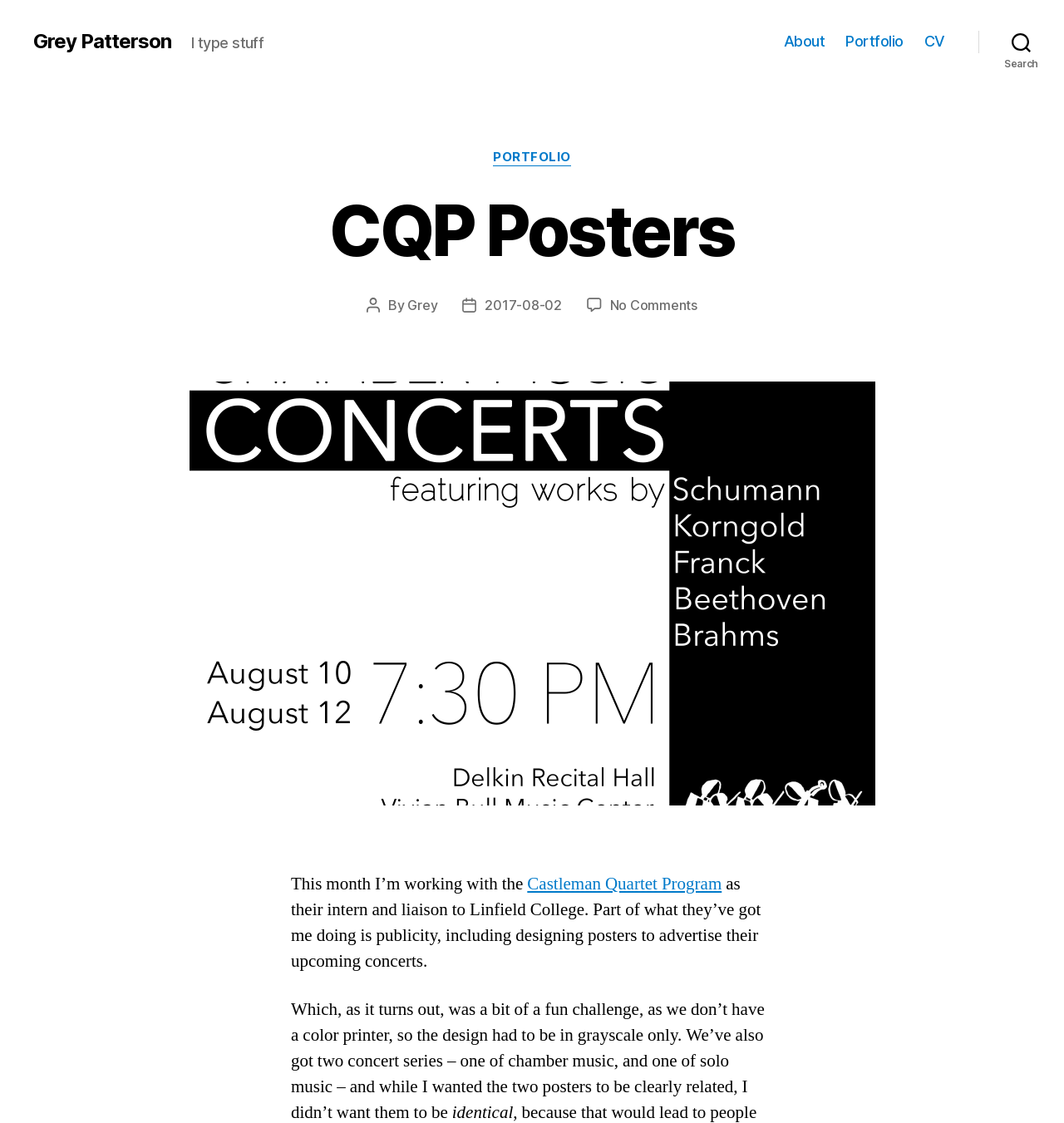Please predict the bounding box coordinates of the element's region where a click is necessary to complete the following instruction: "click on the Grey Patterson link". The coordinates should be represented by four float numbers between 0 and 1, i.e., [left, top, right, bottom].

[0.031, 0.028, 0.161, 0.046]